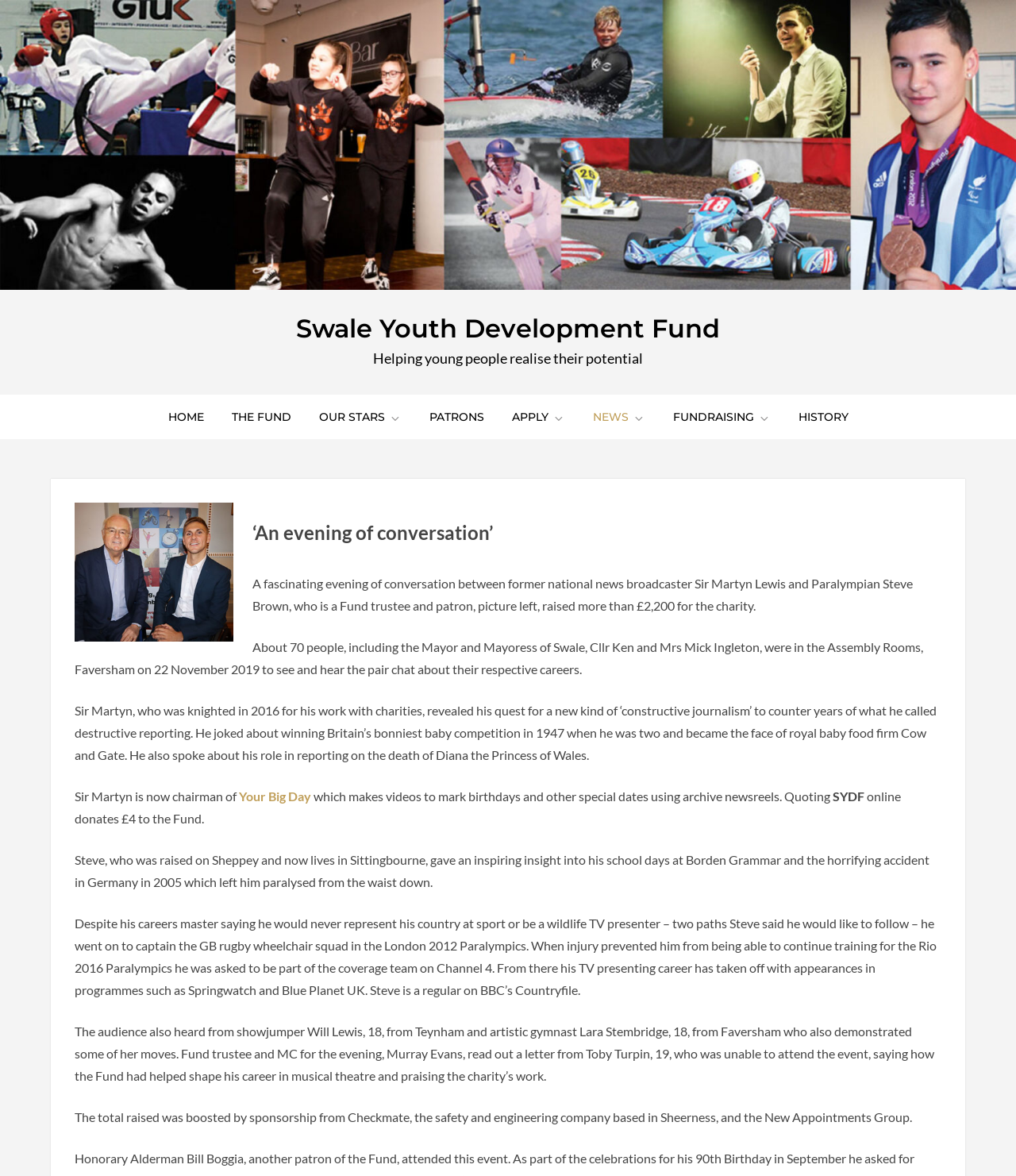Find the bounding box coordinates corresponding to the UI element with the description: "Our Stars". The coordinates should be formatted as [left, top, right, bottom], with values as floats between 0 and 1.

[0.301, 0.336, 0.407, 0.374]